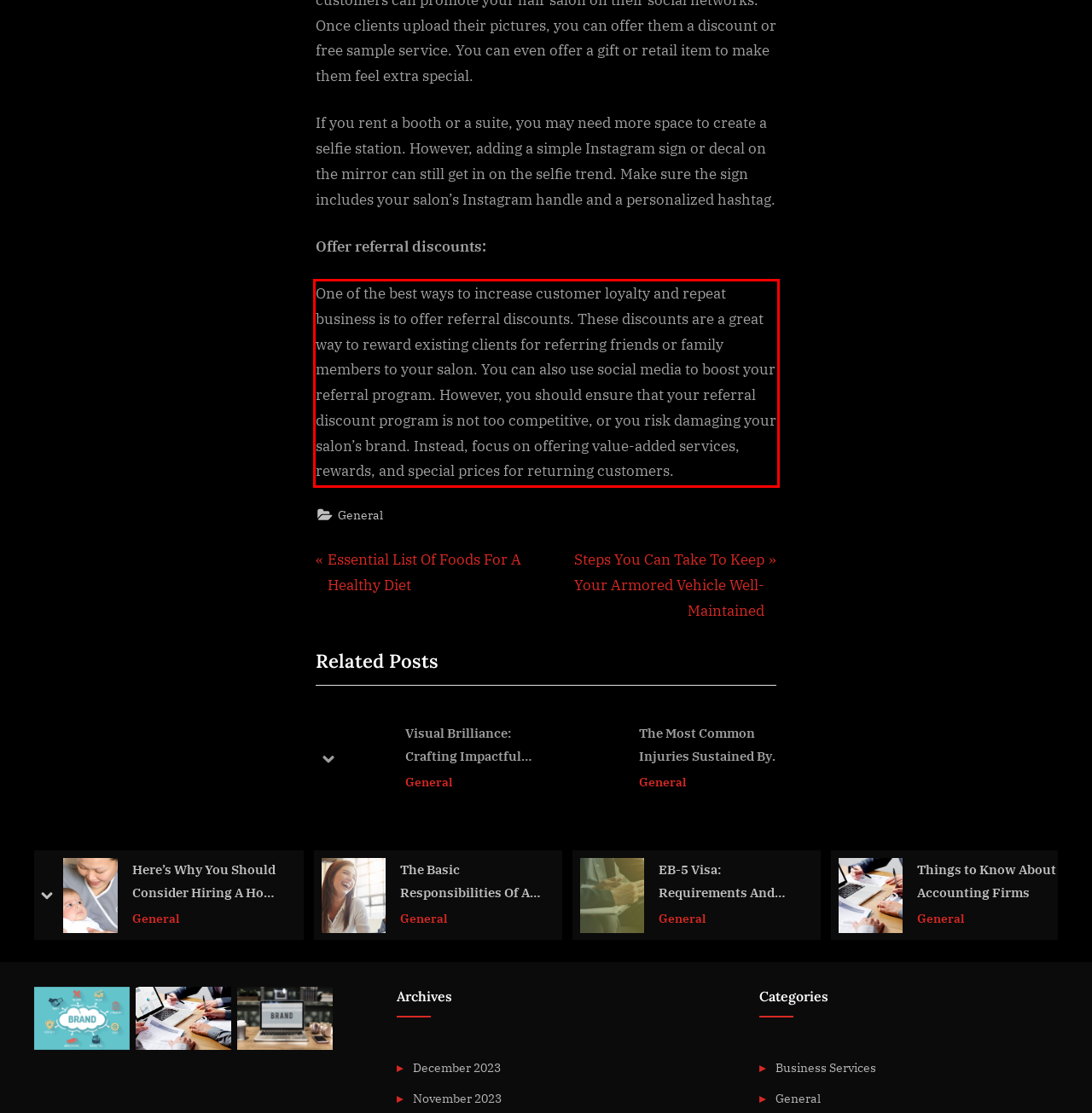Identify the red bounding box in the webpage screenshot and perform OCR to generate the text content enclosed.

One of the best ways to increase customer loyalty and repeat business is to offer referral discounts. These discounts are a great way to reward existing clients for referring friends or family members to your salon. You can also use social media to boost your referral program. However, you should ensure that your referral discount program is not too competitive, or you risk damaging your salon’s brand. Instead, focus on offering value-added services, rewards, and special prices for returning customers.